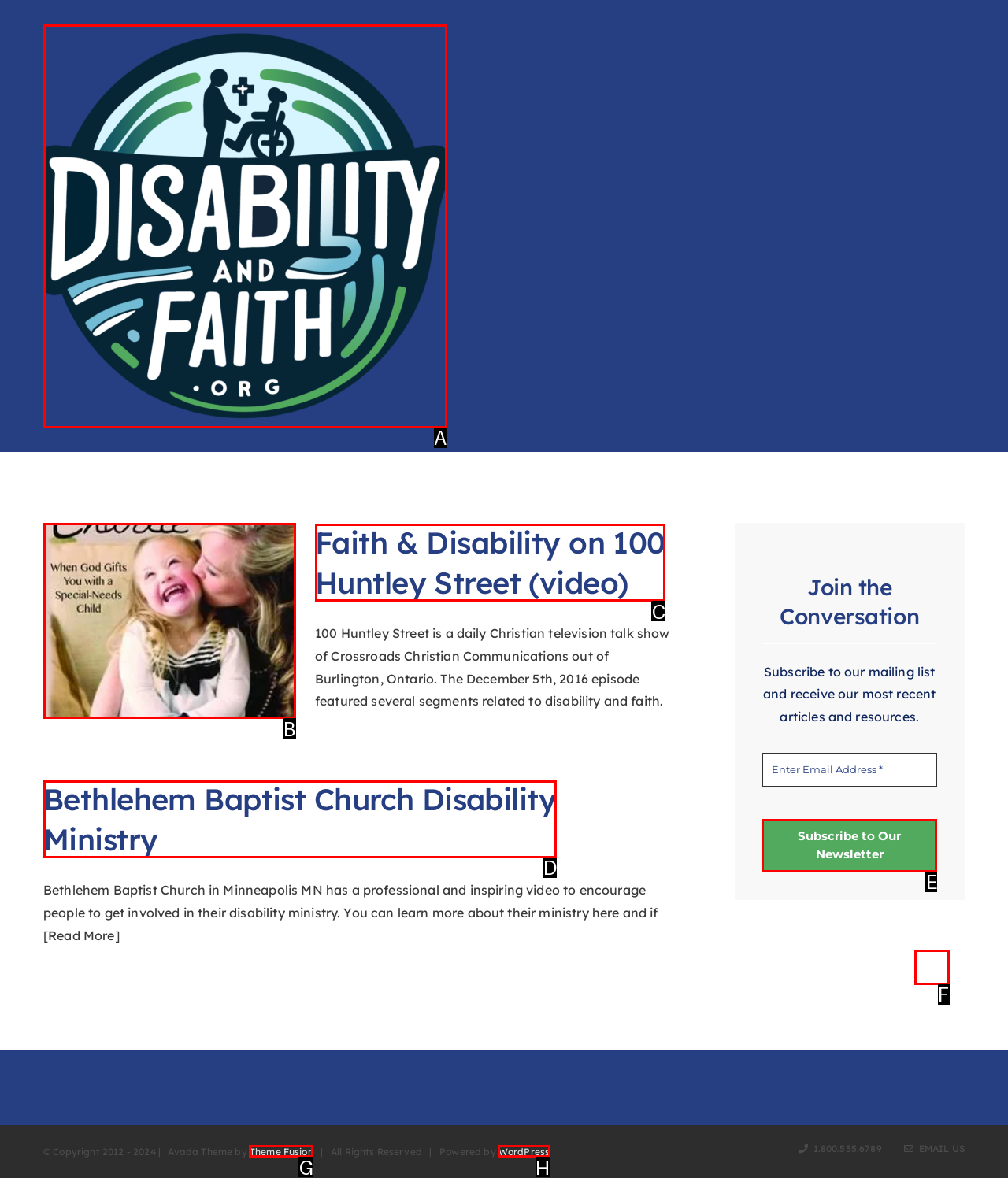Identify the correct UI element to click for this instruction: Learn more about Bethlehem Baptist Church Disability Ministry
Respond with the appropriate option's letter from the provided choices directly.

D